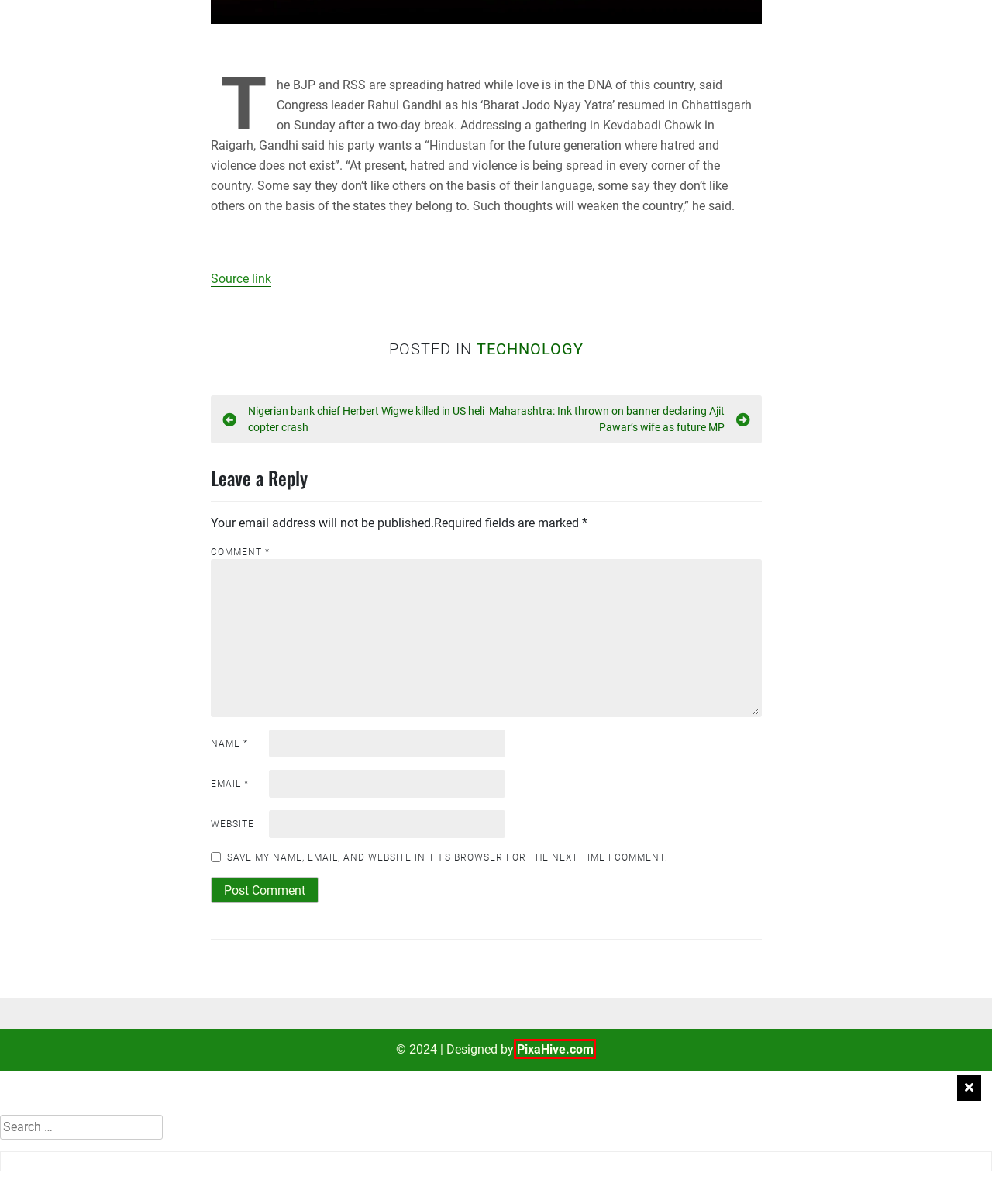Given a screenshot of a webpage with a red bounding box, please pick the webpage description that best fits the new webpage after clicking the element inside the bounding box. Here are the candidates:
A. 100% Free Stock Photos with CC0 License - PixaHive.com
B. Maharashtra: Ink thrown on banner declaring Ajit Pawar’s wife as future MP
C. usanewsupdate.com
D. Technology
E. Food and Health
F. Nigerian bank chief Herbert Wigwe killed in US helicopter crash
G. Fashion
H. Misc

A